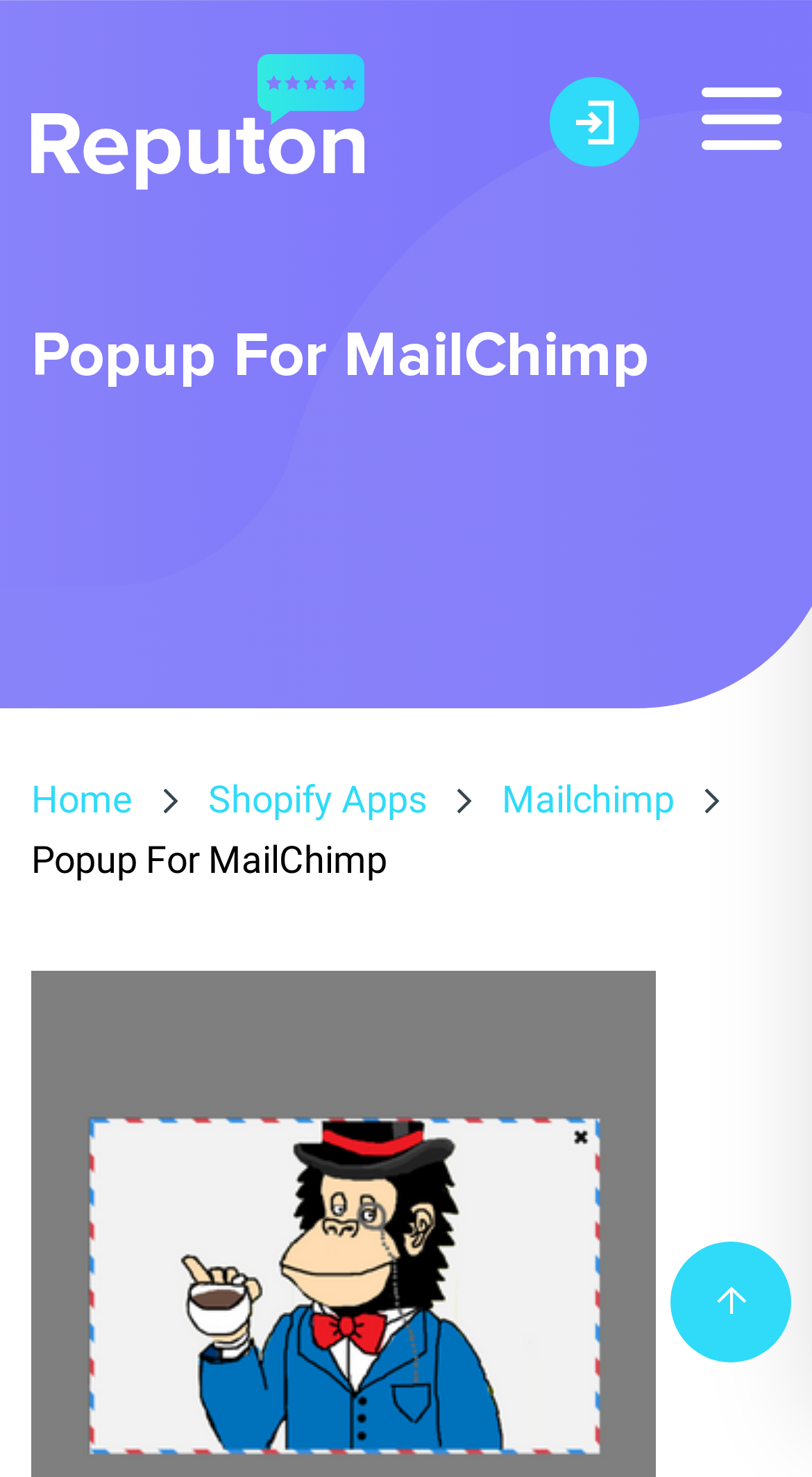Respond with a single word or phrase for the following question: 
What is the purpose of the page?

Reviews and prices